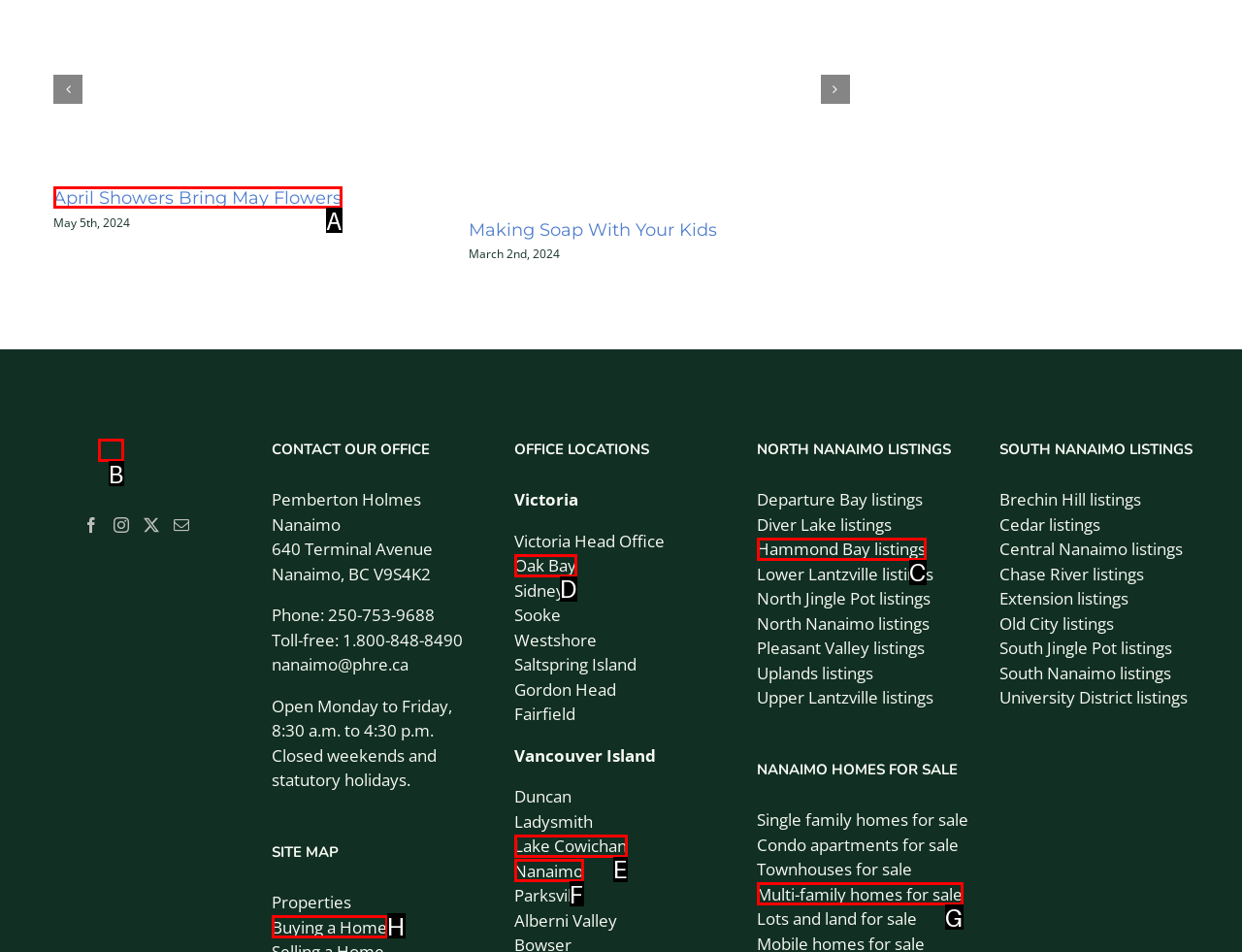Select the correct option based on the description: Nanaimo
Answer directly with the option’s letter.

F